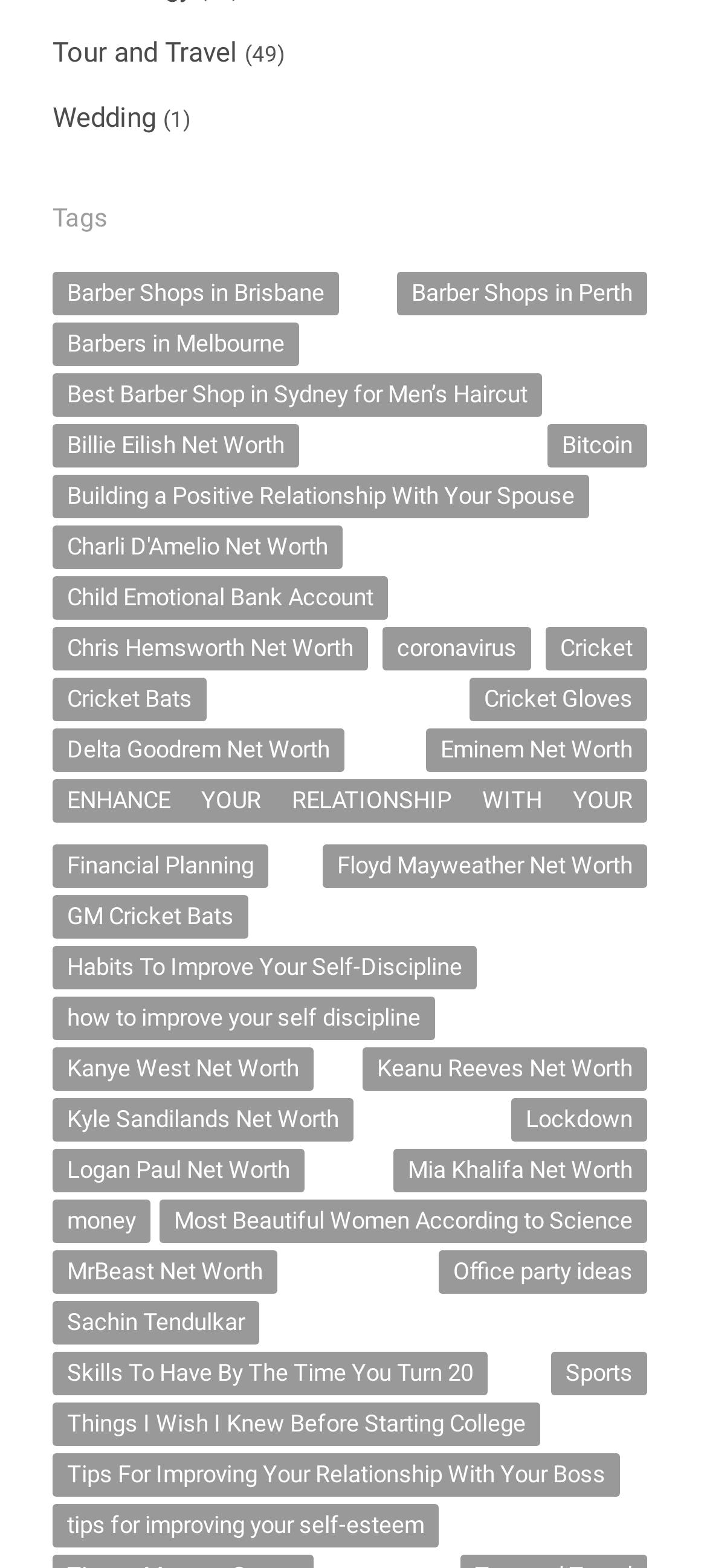What is the topic of the first tag listed?
Look at the image and provide a detailed response to the question.

The first link under the 'Tags' heading is 'Tour and Travel', which suggests that this is the topic of the first tag listed.